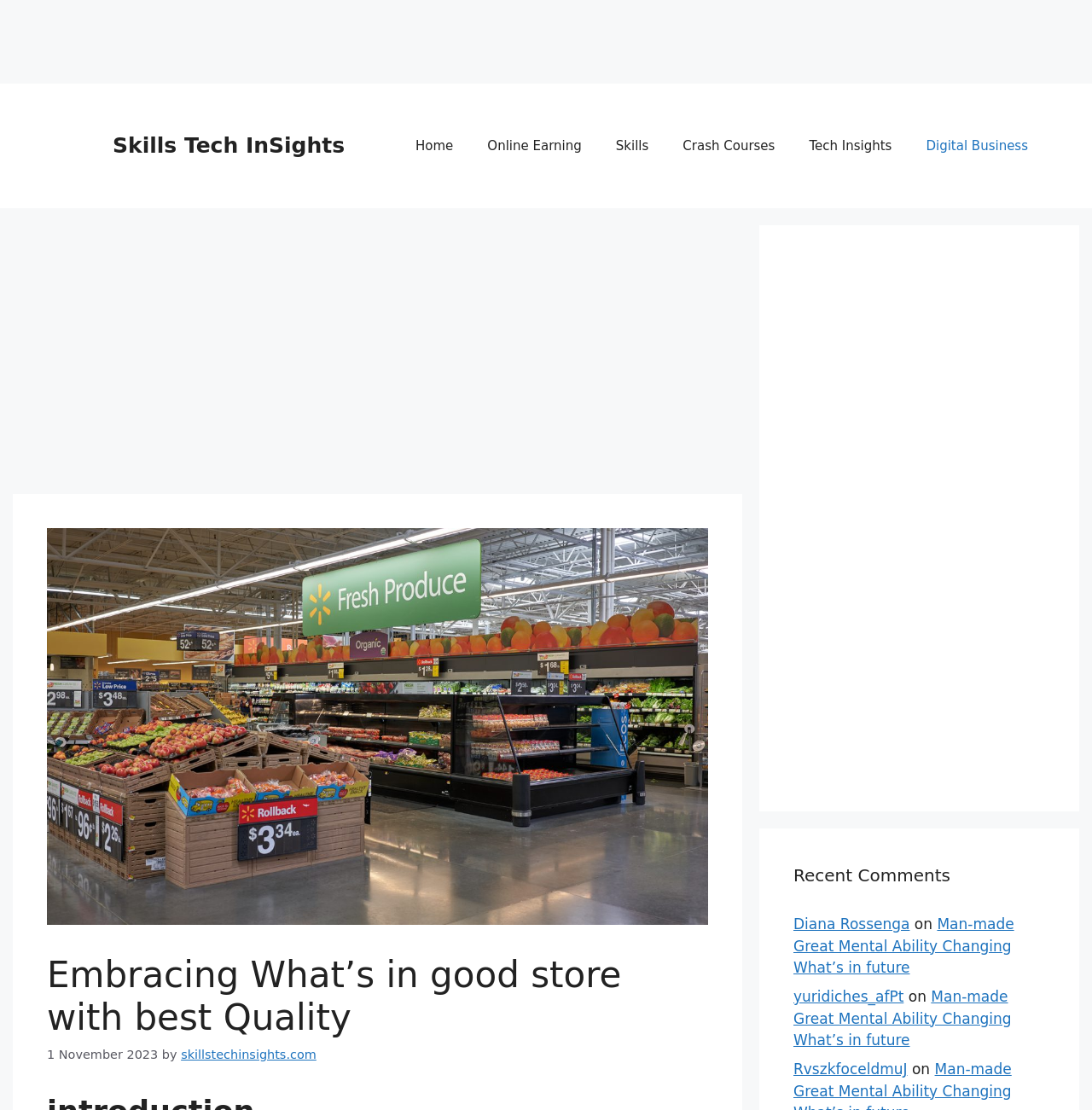Find and provide the bounding box coordinates for the UI element described with: "Crash Courses".

[0.61, 0.108, 0.725, 0.154]